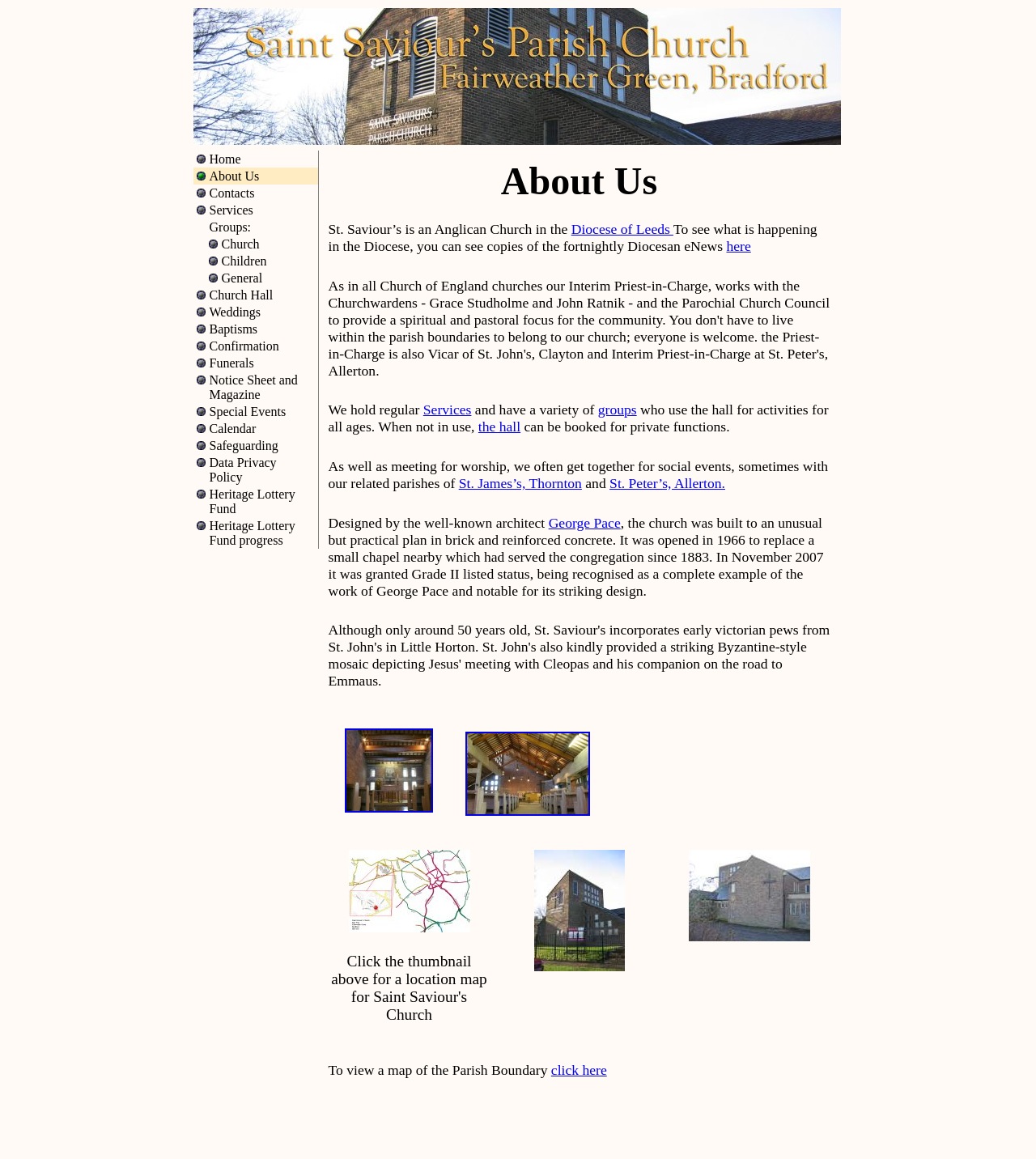Please find the bounding box for the UI element described by: "Share Treasure".

None